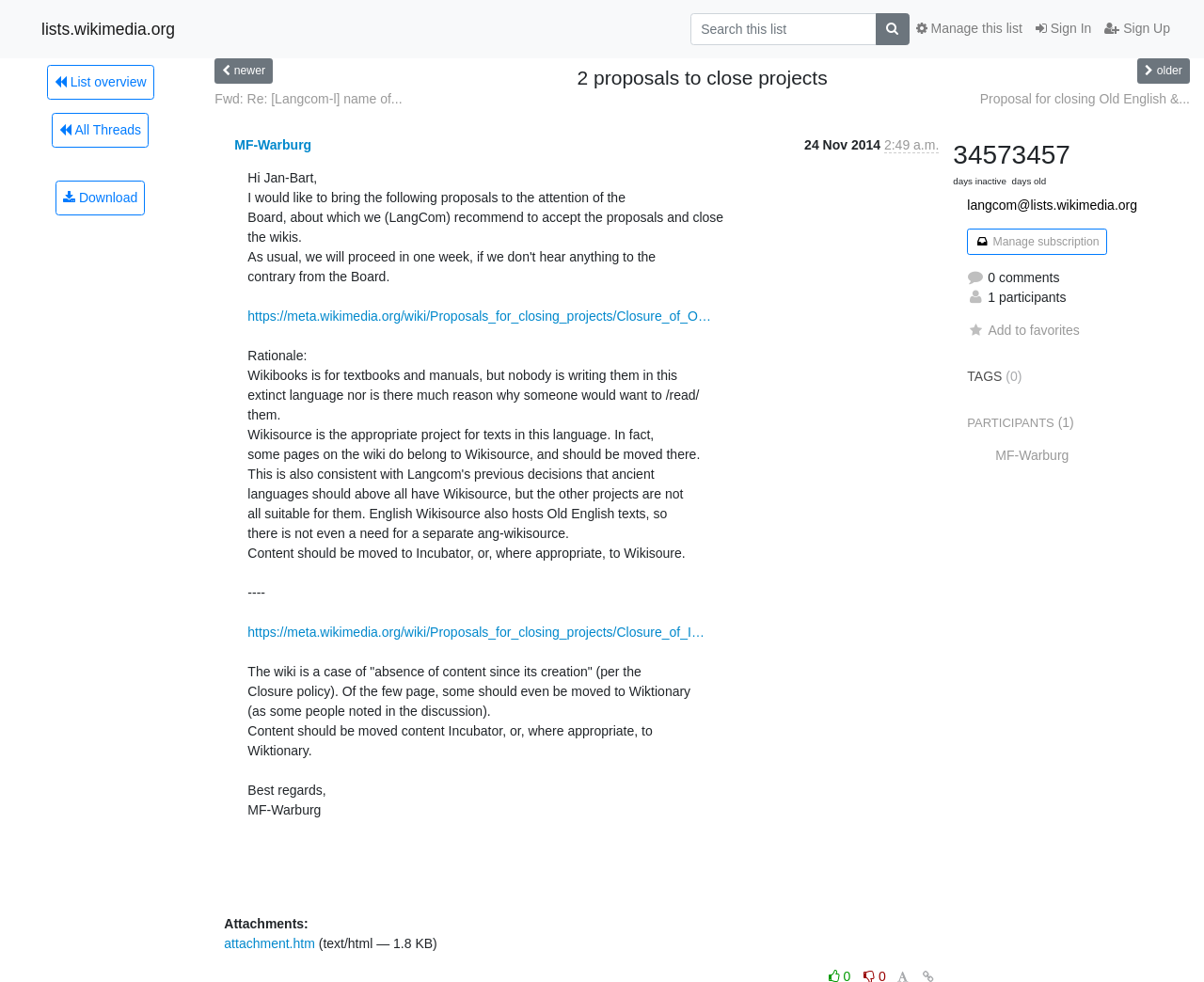How many participants are there in the discussion?
Based on the image, provide a one-word or brief-phrase response.

1